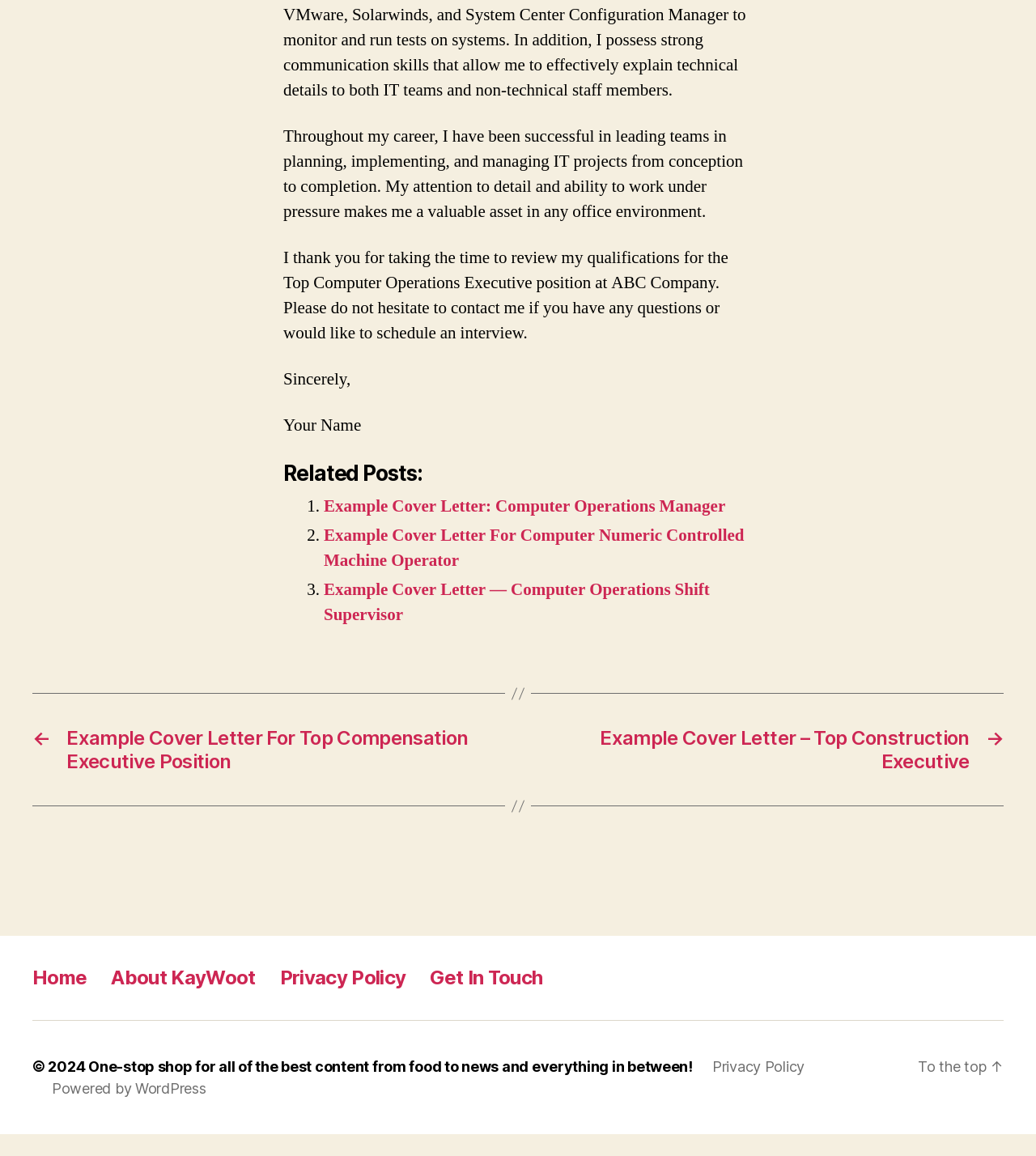Answer the question below in one word or phrase:
What is the name of the website?

KayWoot